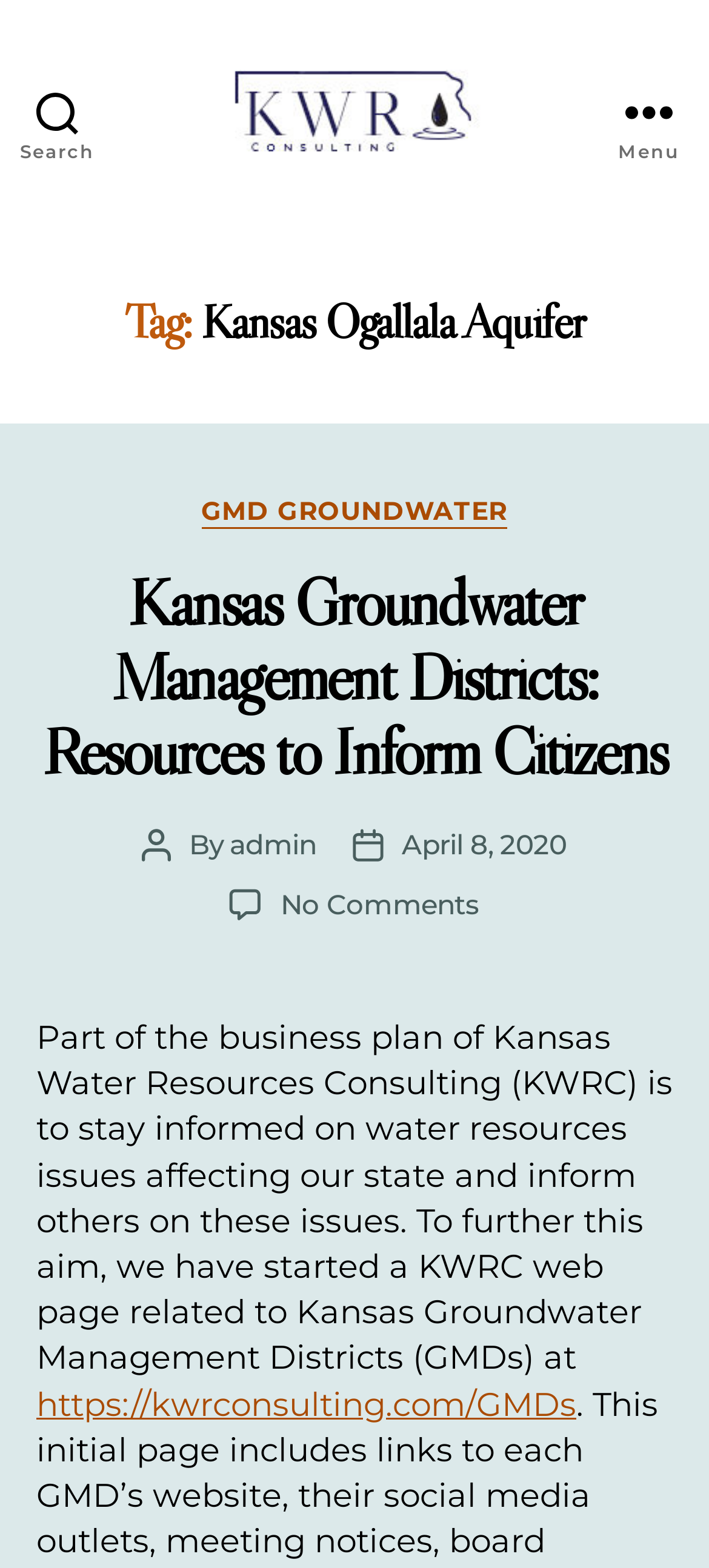Bounding box coordinates are to be given in the format (top-left x, top-left y, bottom-right x, bottom-right y). All values must be floating point numbers between 0 and 1. Provide the bounding box coordinate for the UI element described as: Search

[0.0, 0.0, 0.162, 0.143]